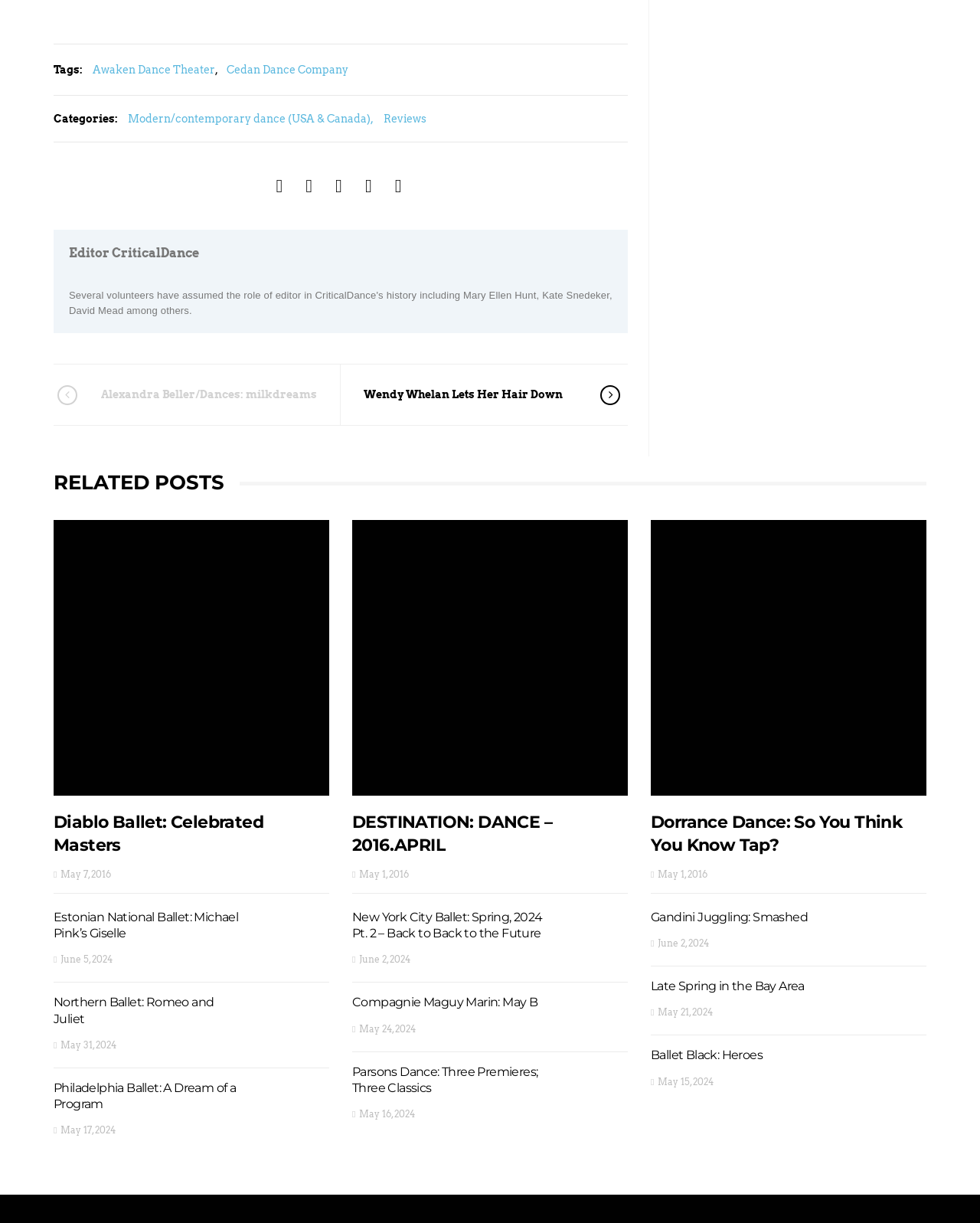Using the webpage screenshot, find the UI element described by parent_node: Your email name="contact[email]". Provide the bounding box coordinates in the format (top-left x, top-left y, bottom-right x, bottom-right y), ensuring all values are floating point numbers between 0 and 1.

None